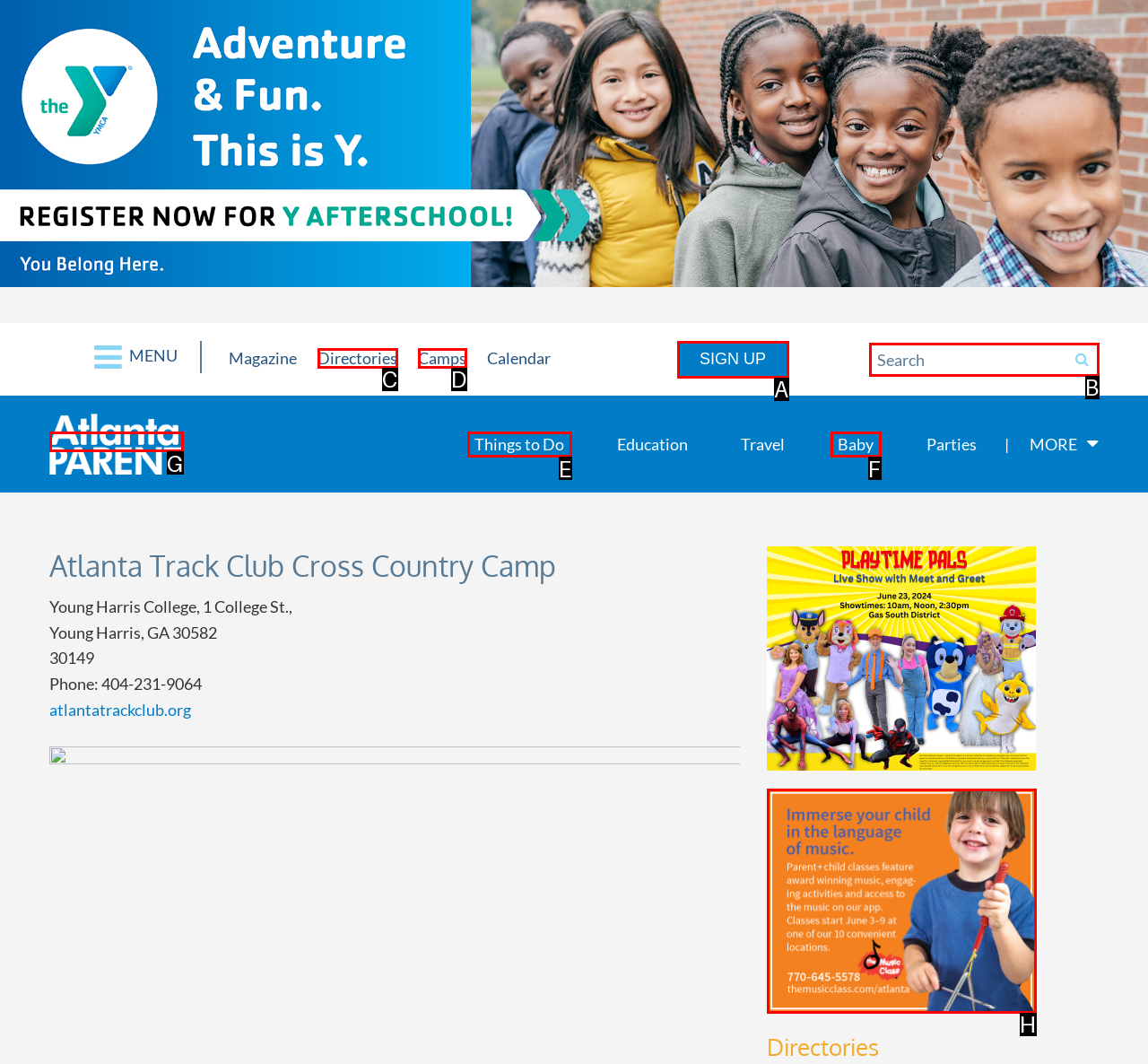Identify the HTML element that best fits the description: Things to Do. Respond with the letter of the corresponding element.

E